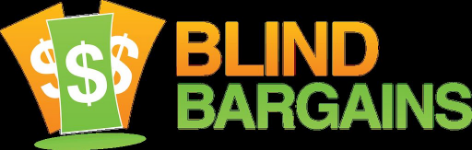Use a single word or phrase to answer the following:
What is the target audience of the platform?

Visually impaired individuals